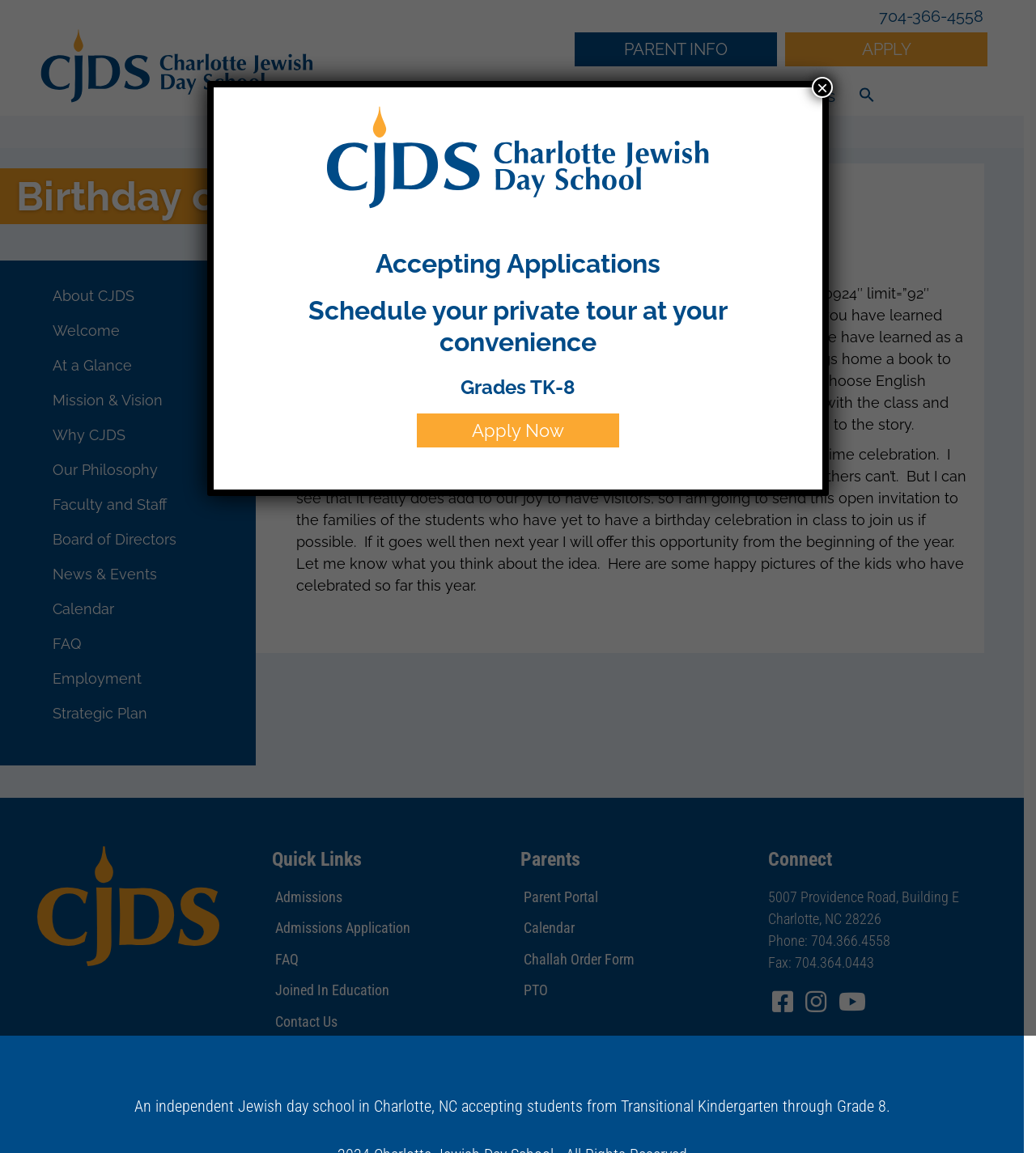Using the description: "aria-label="Search Icon Link"", determine the UI element's bounding box coordinates. Ensure the coordinates are in the format of four float numbers between 0 and 1, i.e., [left, top, right, bottom].

[0.818, 0.068, 0.855, 0.1]